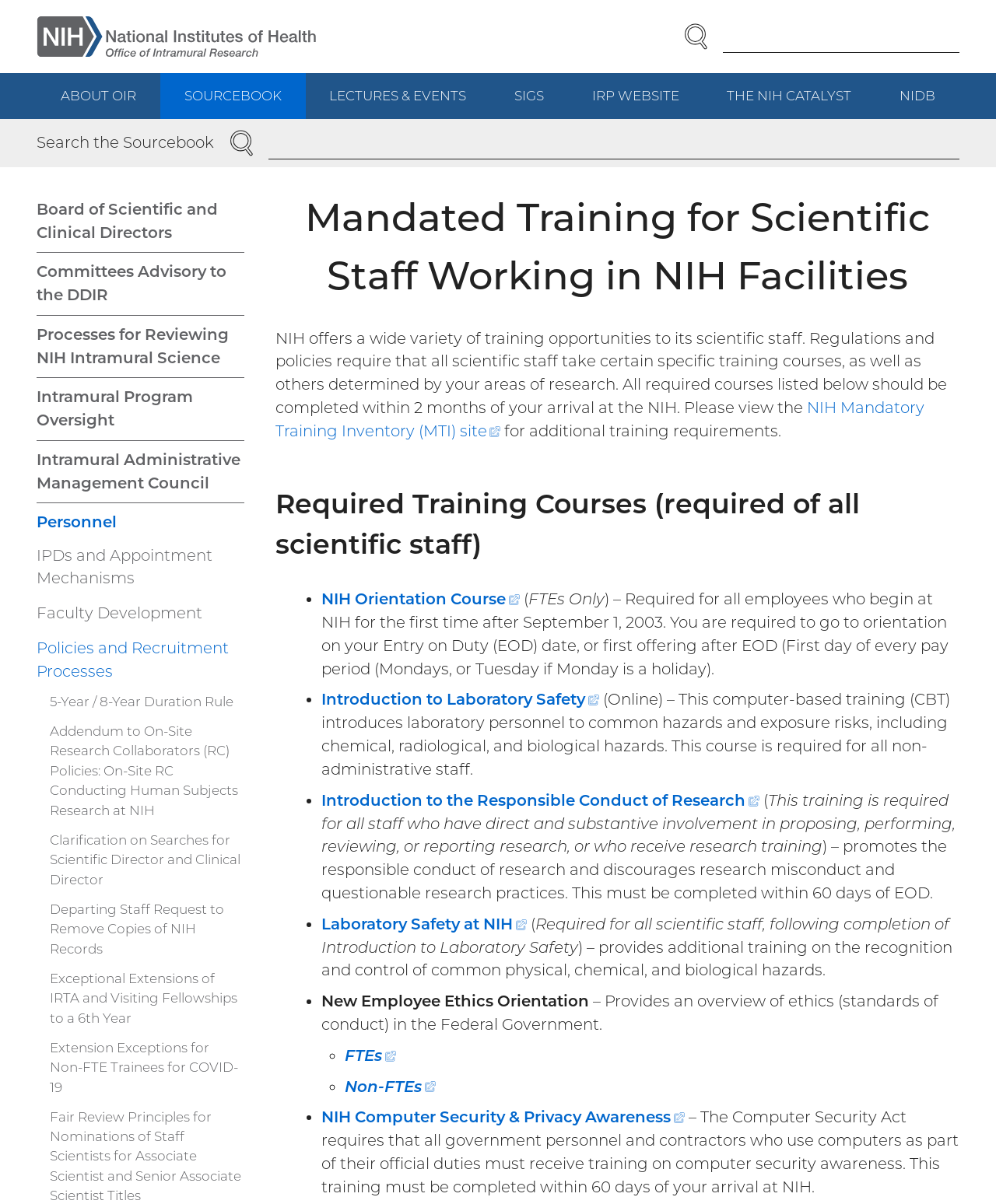Please provide the bounding box coordinates for the element that needs to be clicked to perform the instruction: "Learn about occupational therapy". The coordinates must consist of four float numbers between 0 and 1, formatted as [left, top, right, bottom].

None